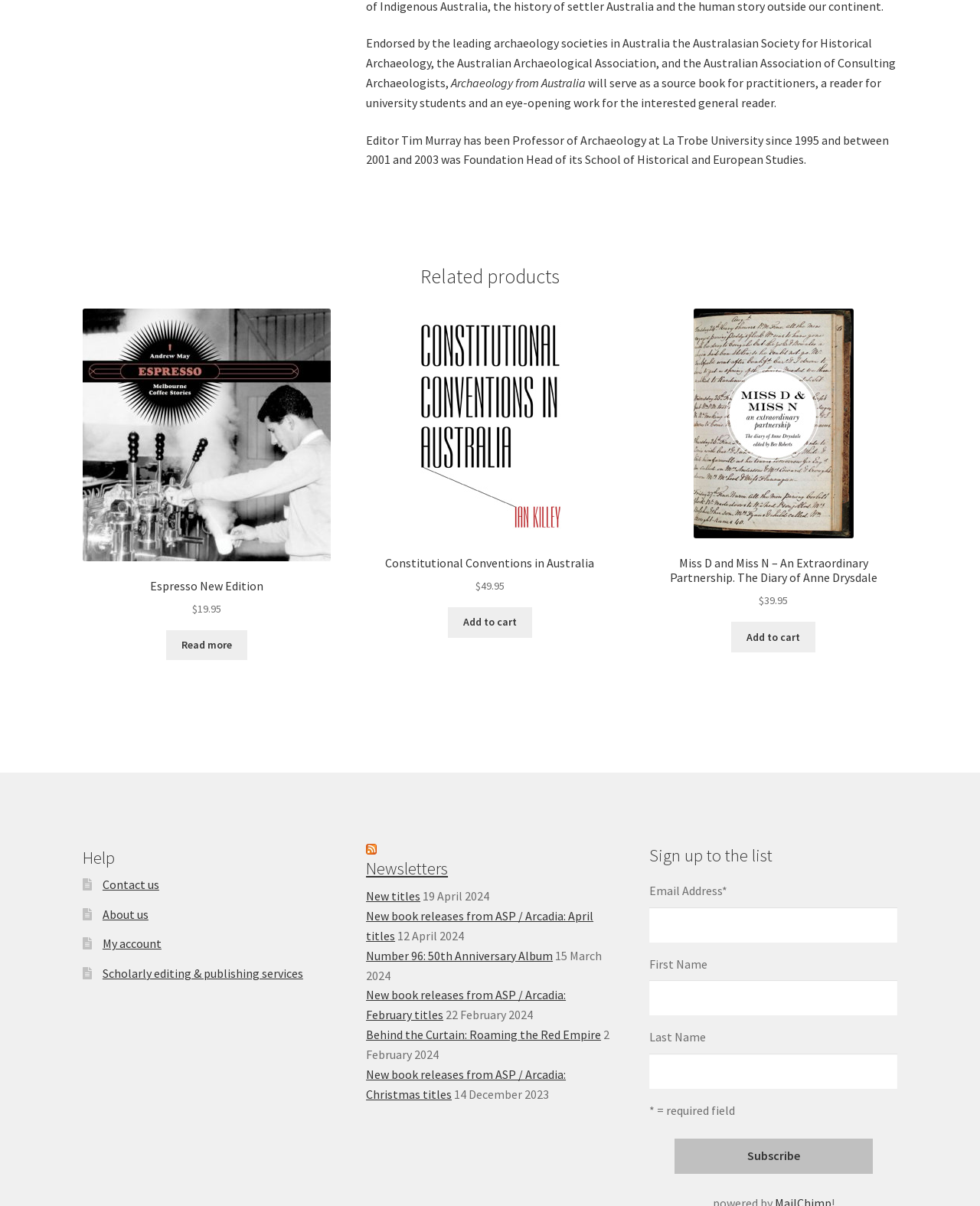From the given element description: "Add to cart", find the bounding box for the UI element. Provide the coordinates as four float numbers between 0 and 1, in the order [left, top, right, bottom].

[0.457, 0.503, 0.543, 0.529]